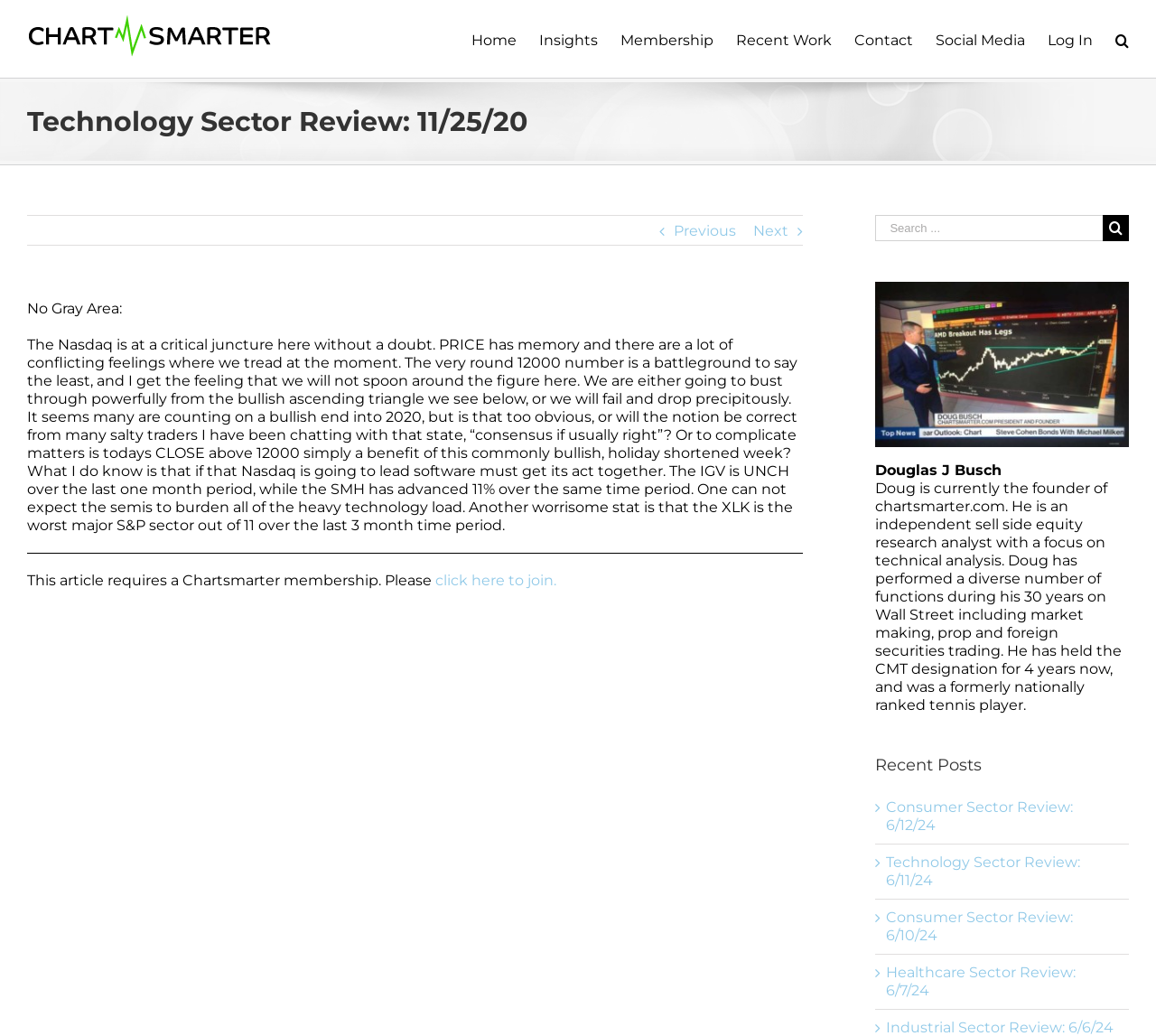Based on the image, give a detailed response to the question: What is required to access the full article?

I determined the answer by reading the text 'This article requires a Chartsmarter membership. Please click here to join.' at the middle of the webpage, which indicates that a membership is required to access the full article.